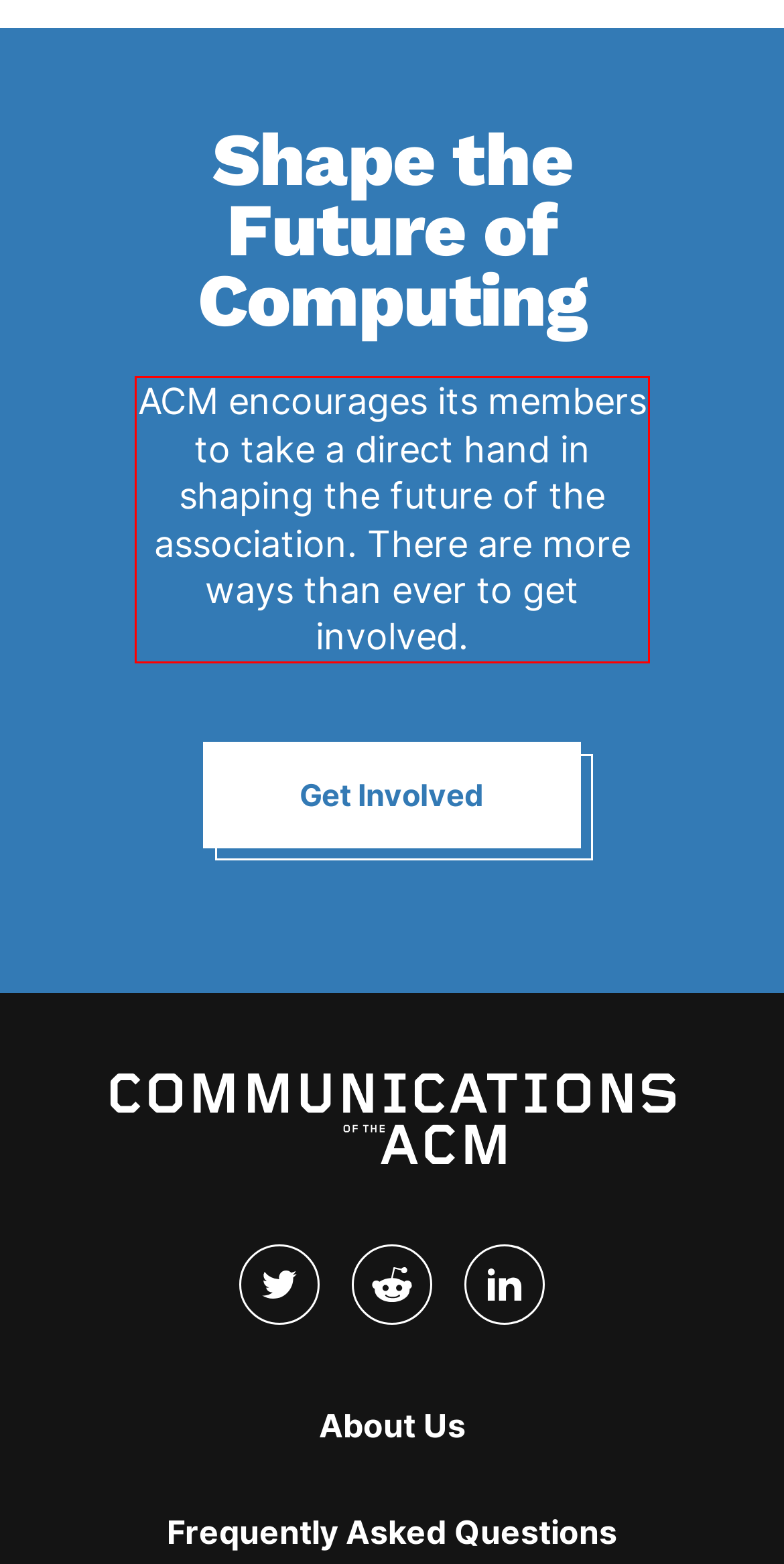Review the screenshot of the webpage and recognize the text inside the red rectangle bounding box. Provide the extracted text content.

ACM encourages its members to take a direct hand in shaping the future of the association. There are more ways than ever to get involved.